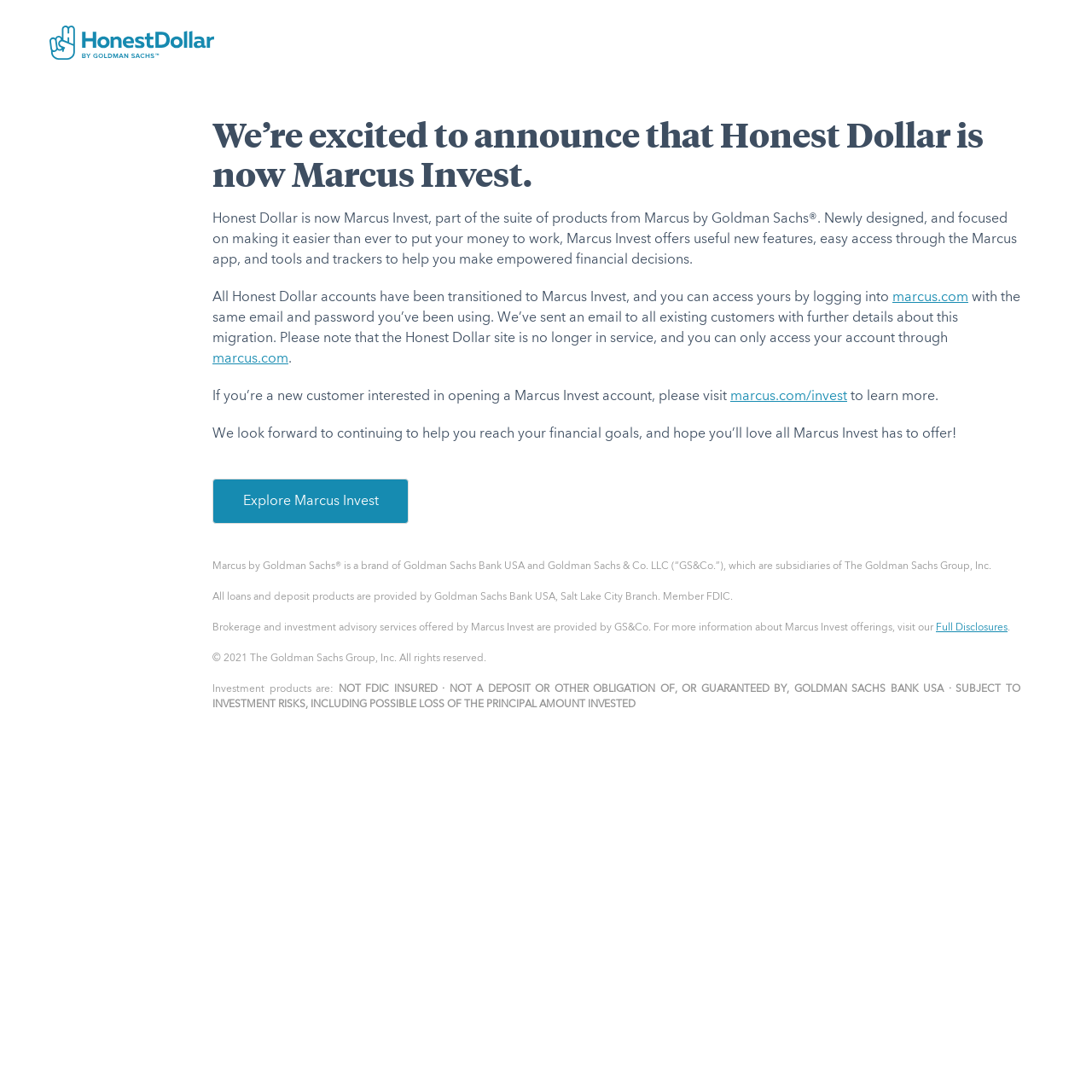Where can existing customers access their accounts?
Look at the image and provide a detailed response to the question.

According to the webpage, 'All Honest Dollar accounts have been transitioned to Marcus Invest, and you can access yours by logging into marcus.com with the same email and password you’ve been using.' This implies that existing customers can access their accounts through the marcus.com website.